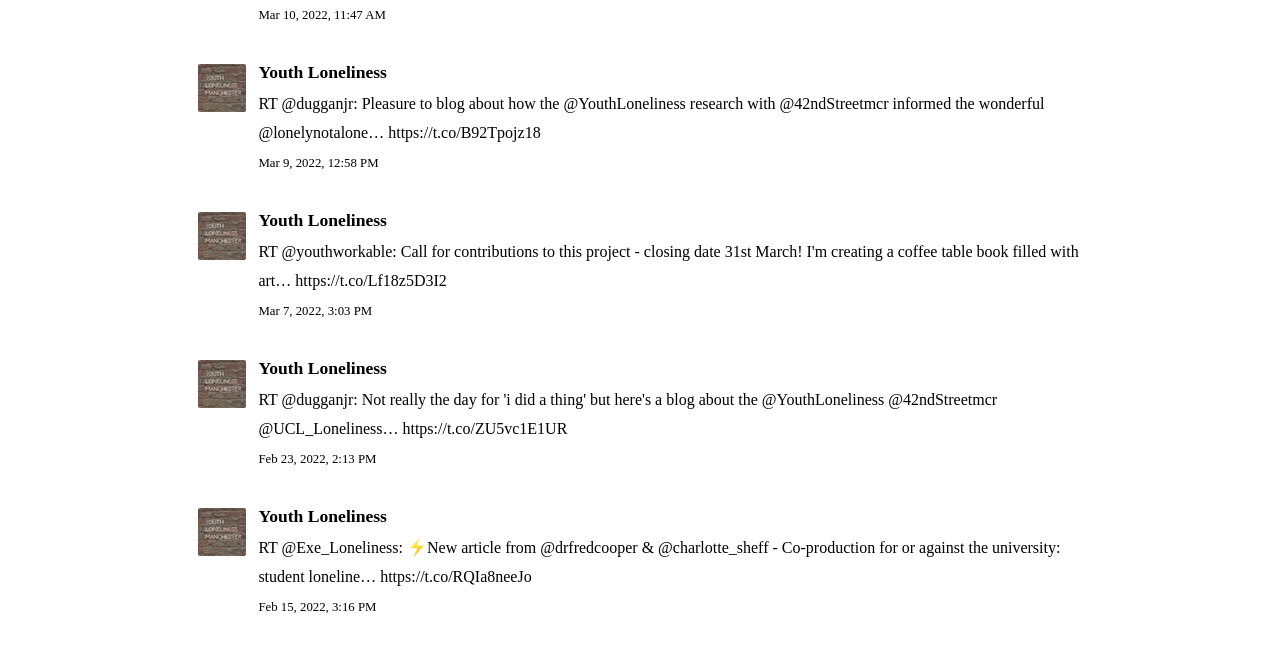Can you find the bounding box coordinates of the area I should click to execute the following instruction: "Open the link 'https://t.co/Lf18z5D3I2'"?

[0.231, 0.421, 0.349, 0.448]